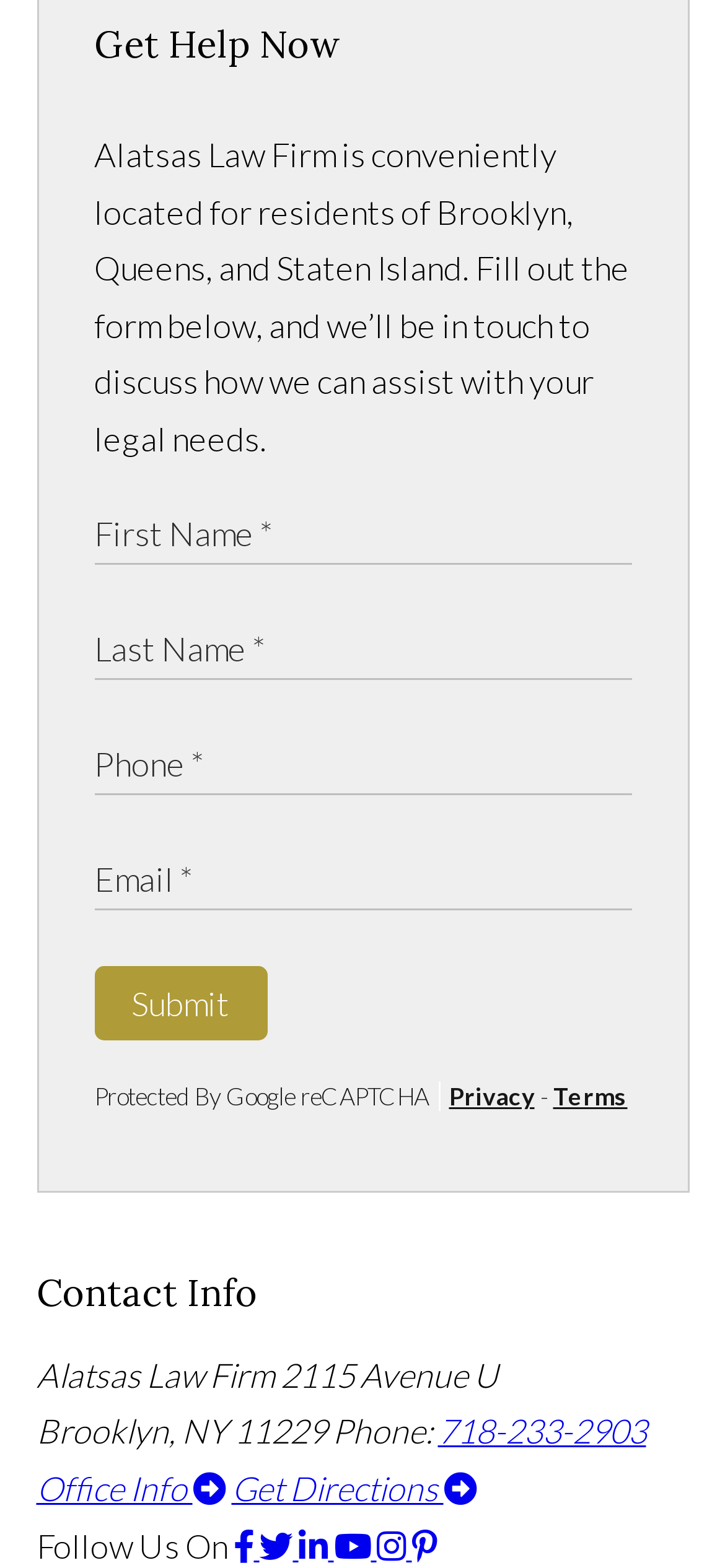Kindly determine the bounding box coordinates for the area that needs to be clicked to execute this instruction: "Visit the Privacy page".

[0.619, 0.69, 0.737, 0.709]